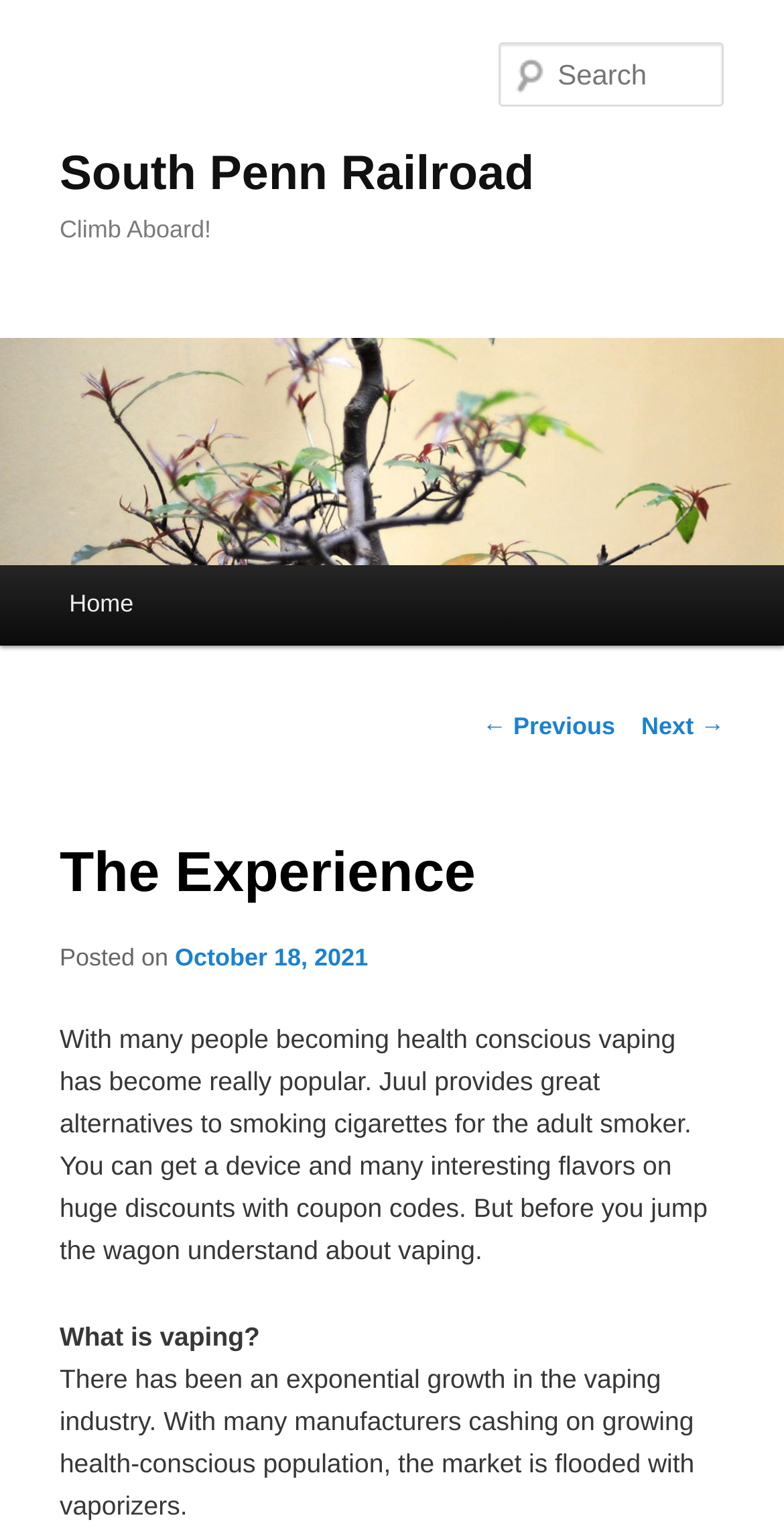Use a single word or phrase to answer the question: What is the main topic of this webpage?

Vaping